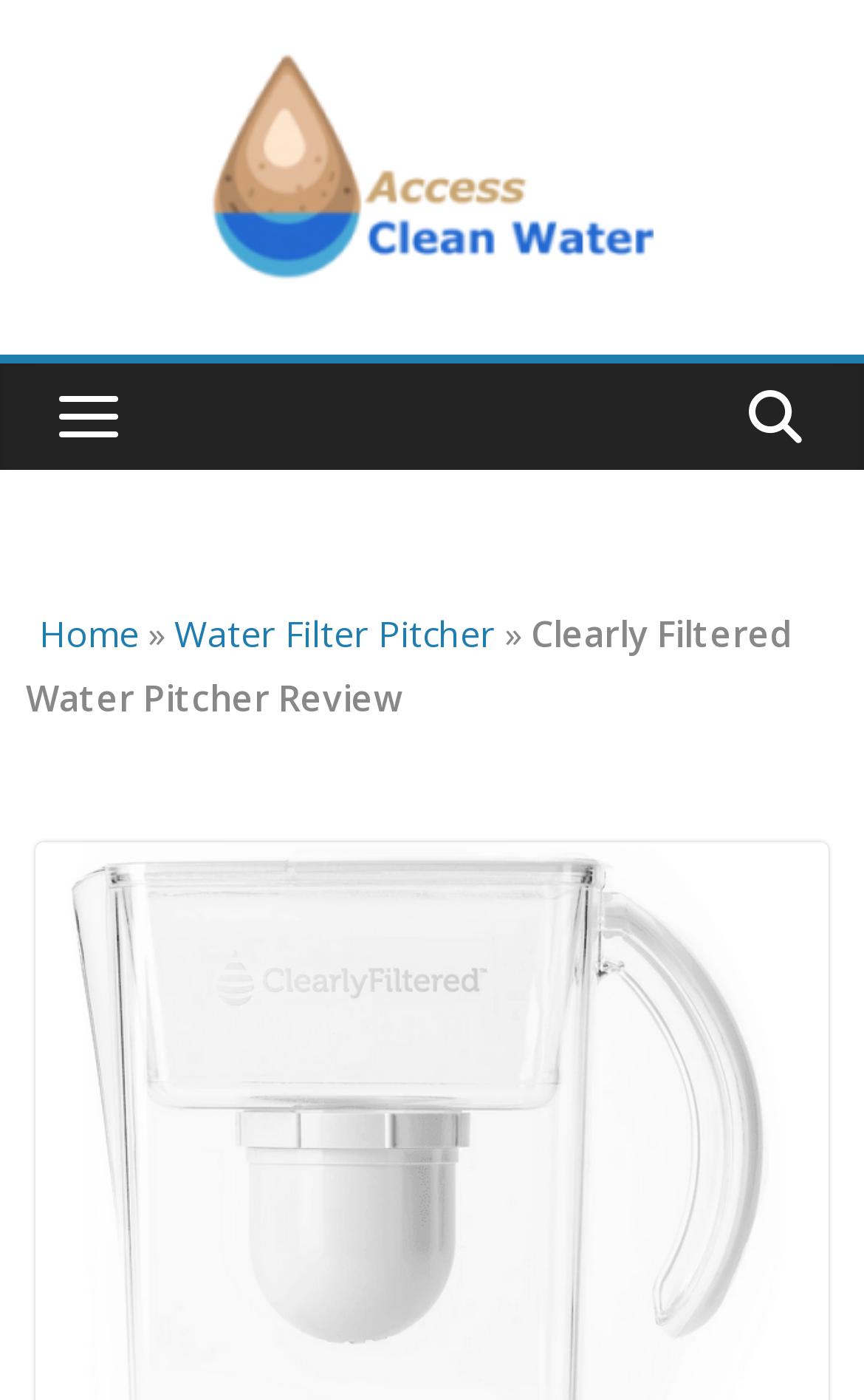How many navigation links are there? Based on the screenshot, please respond with a single word or phrase.

3